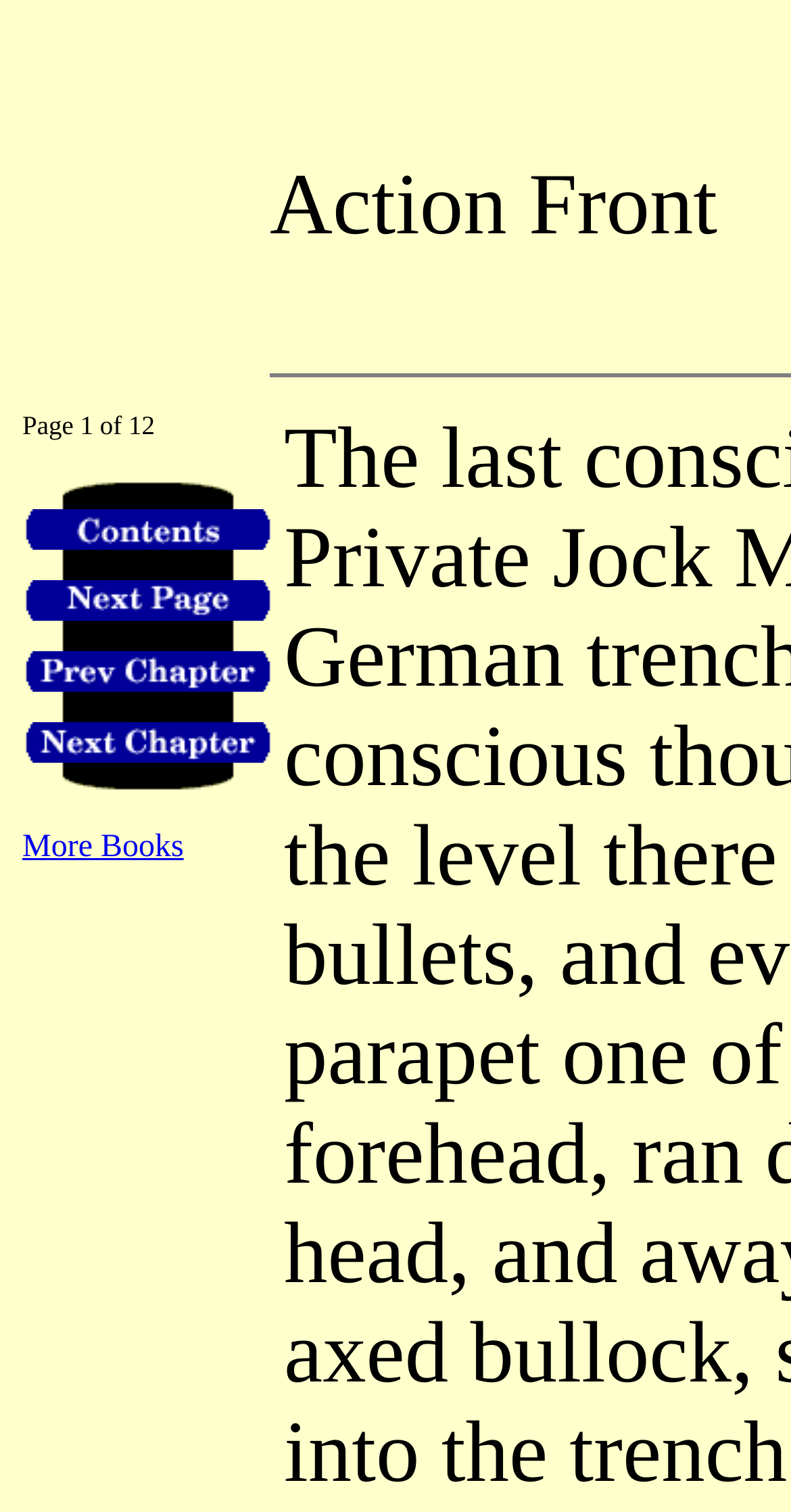Refer to the screenshot and answer the following question in detail:
What is the function of the 'Next Page' link?

The 'Next Page' link is likely used to navigate to the next page of the book, allowing users to continue reading the content.